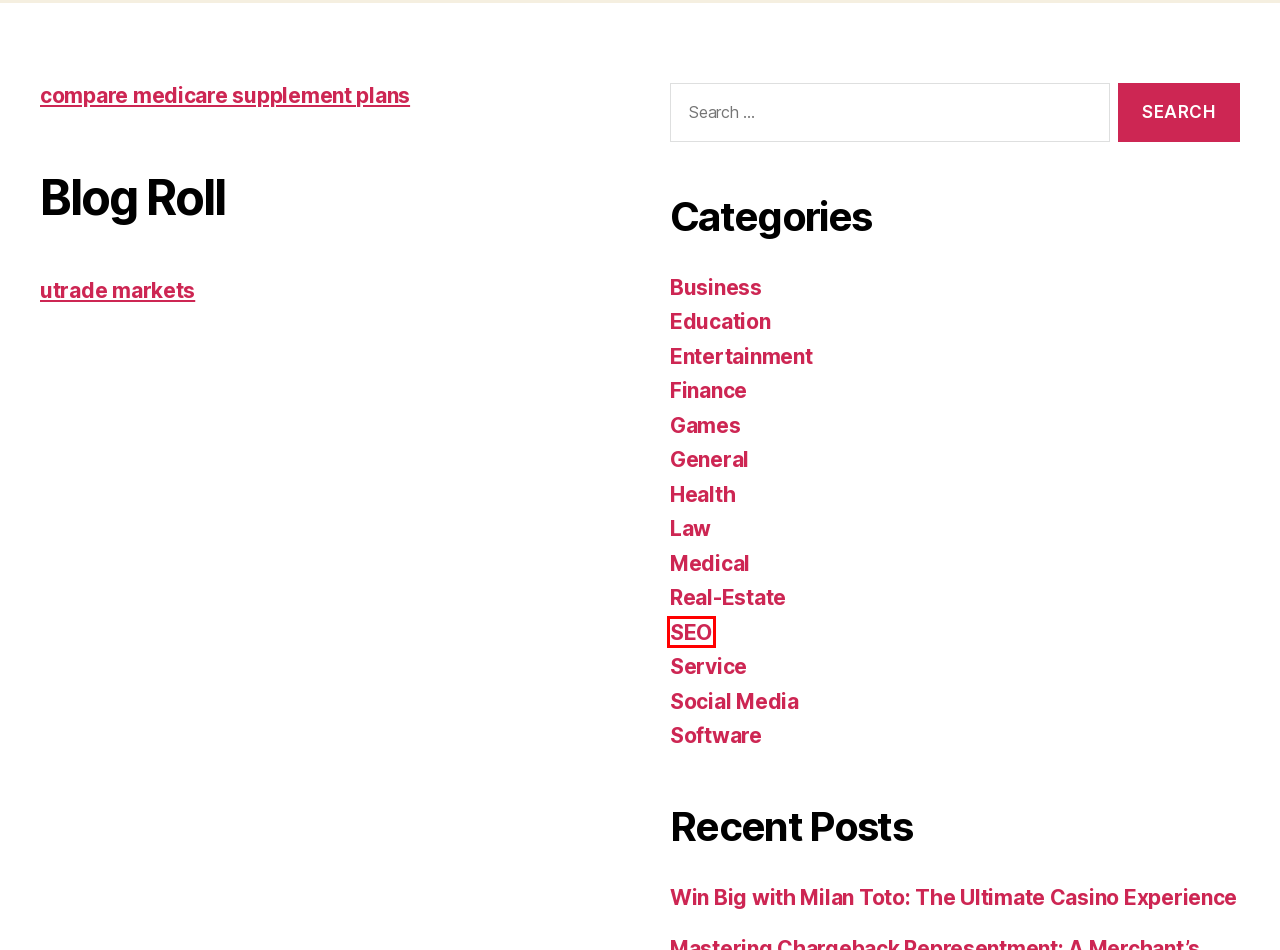Examine the screenshot of the webpage, which has a red bounding box around a UI element. Select the webpage description that best fits the new webpage after the element inside the red bounding box is clicked. Here are the choices:
A. Win Big with Milan Toto: The Ultimate Casino Experience –  A Tale of Two Cities
B. Business –  A Tale of Two Cities
C. Education –  A Tale of Two Cities
D. SEO –  A Tale of Two Cities
E. Software –  A Tale of Two Cities
F. General –  A Tale of Two Cities
G. Medical –  A Tale of Two Cities
H. Social Media –  A Tale of Two Cities

D